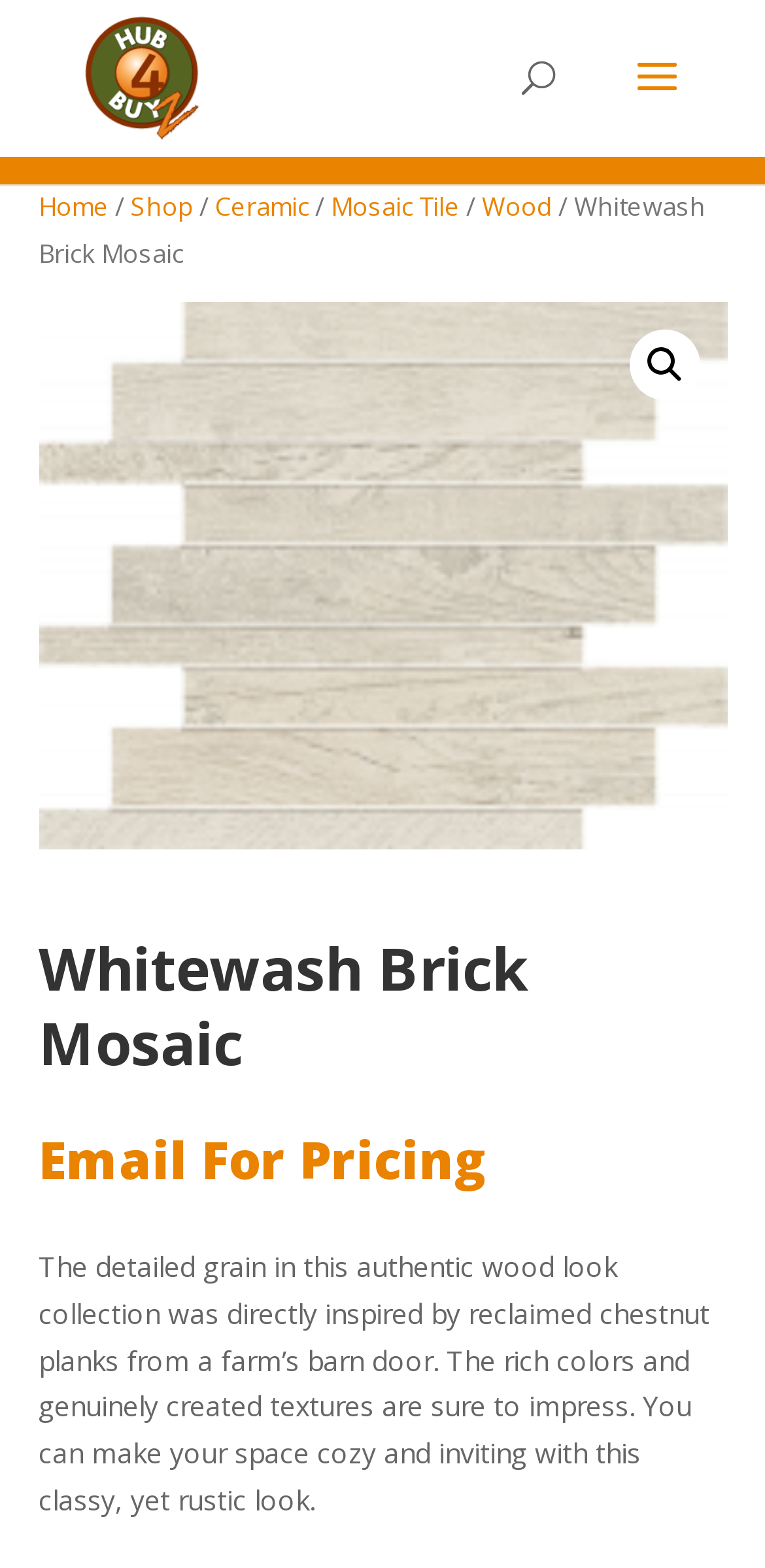Determine the bounding box coordinates of the clickable region to follow the instruction: "view Home page".

[0.05, 0.12, 0.142, 0.143]